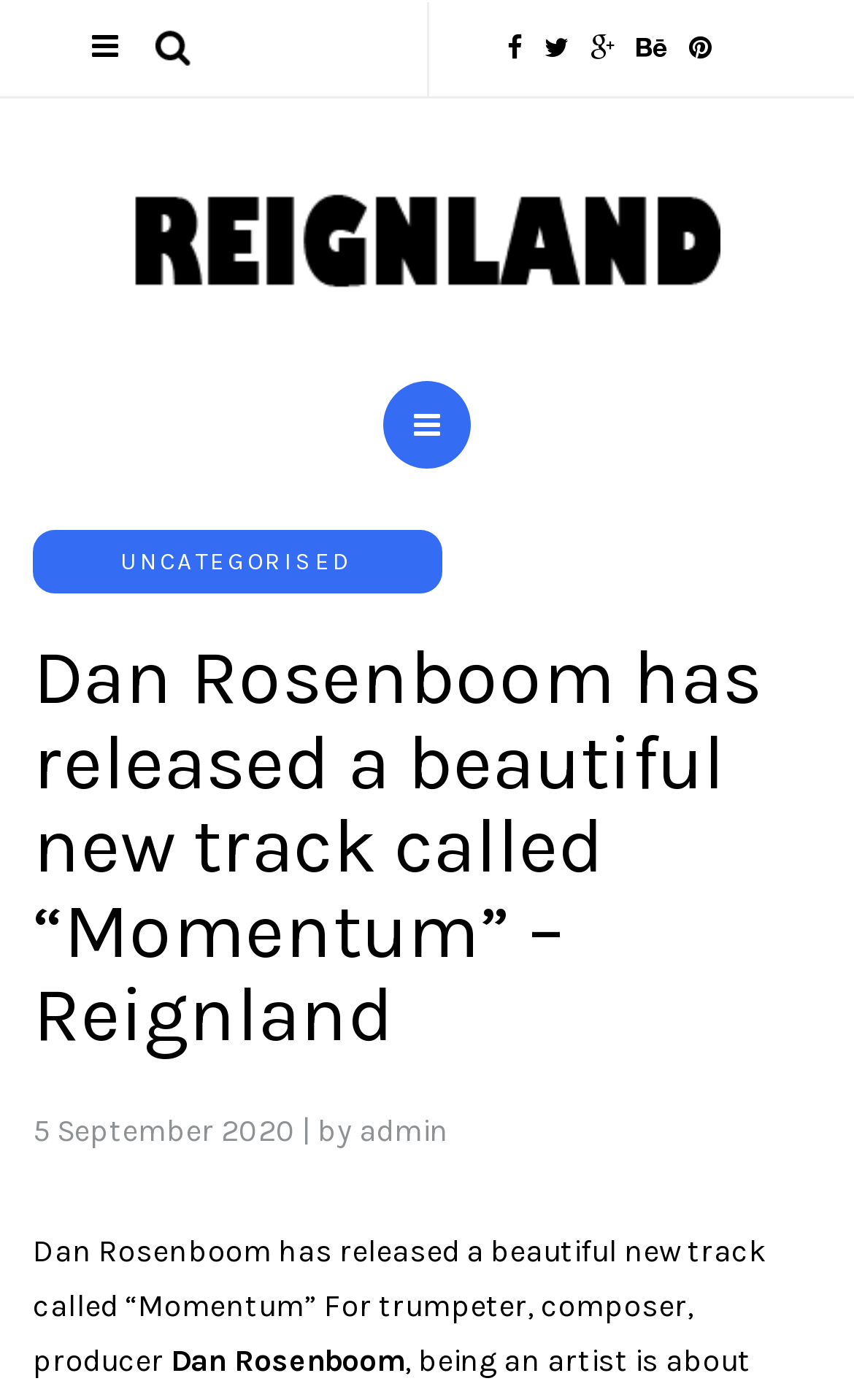Find the main header of the webpage and produce its text content.

Dan Rosenboom has released a beautiful new track called “Momentum” – Reignland